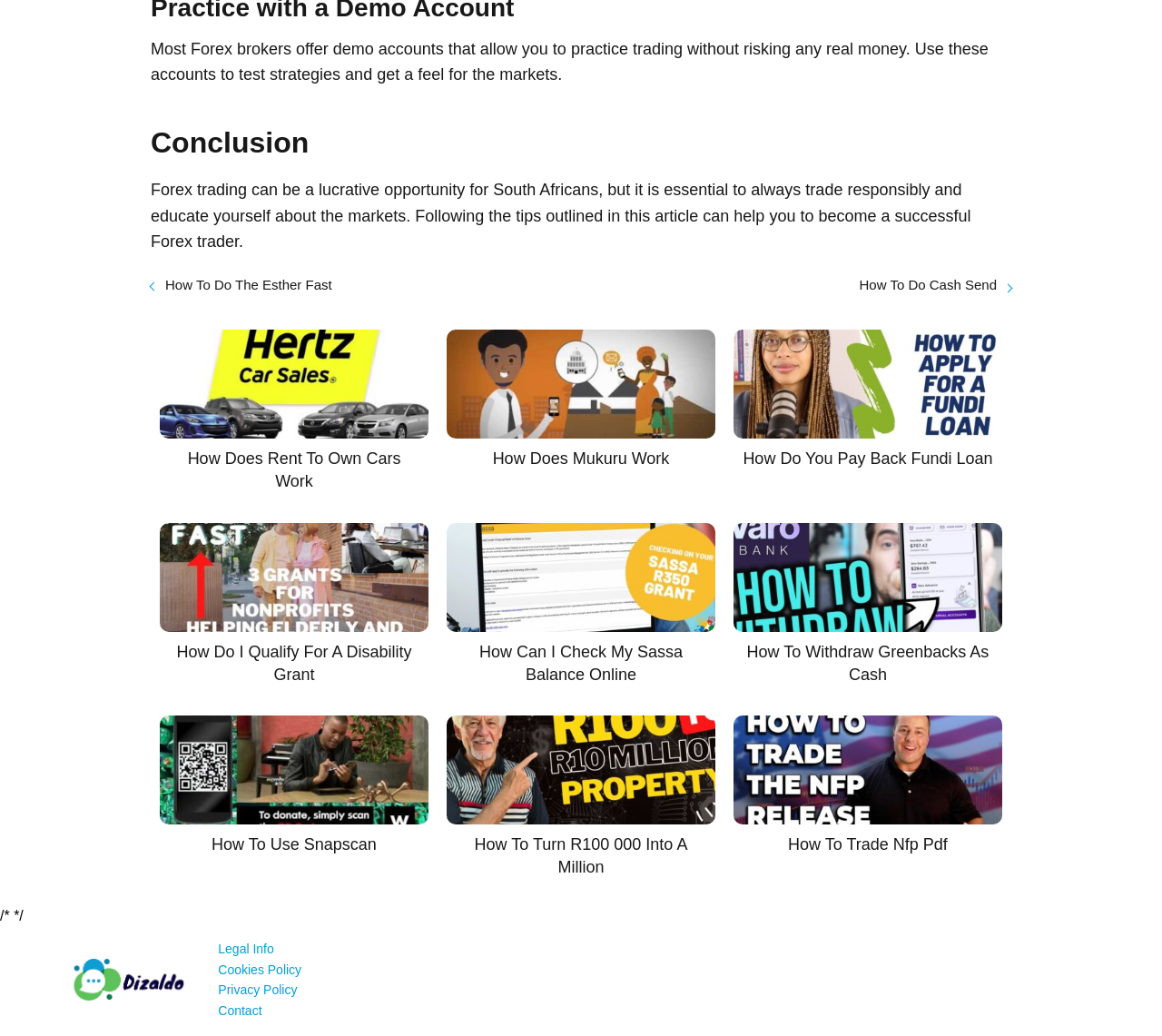Carefully observe the image and respond to the question with a detailed answer:
What is the purpose of demo accounts in Forex trading?

The first StaticText element on the webpage mentions that most Forex brokers offer demo accounts that allow users to practice trading without risking any real money, indicating that the purpose of demo accounts is to practice trading.